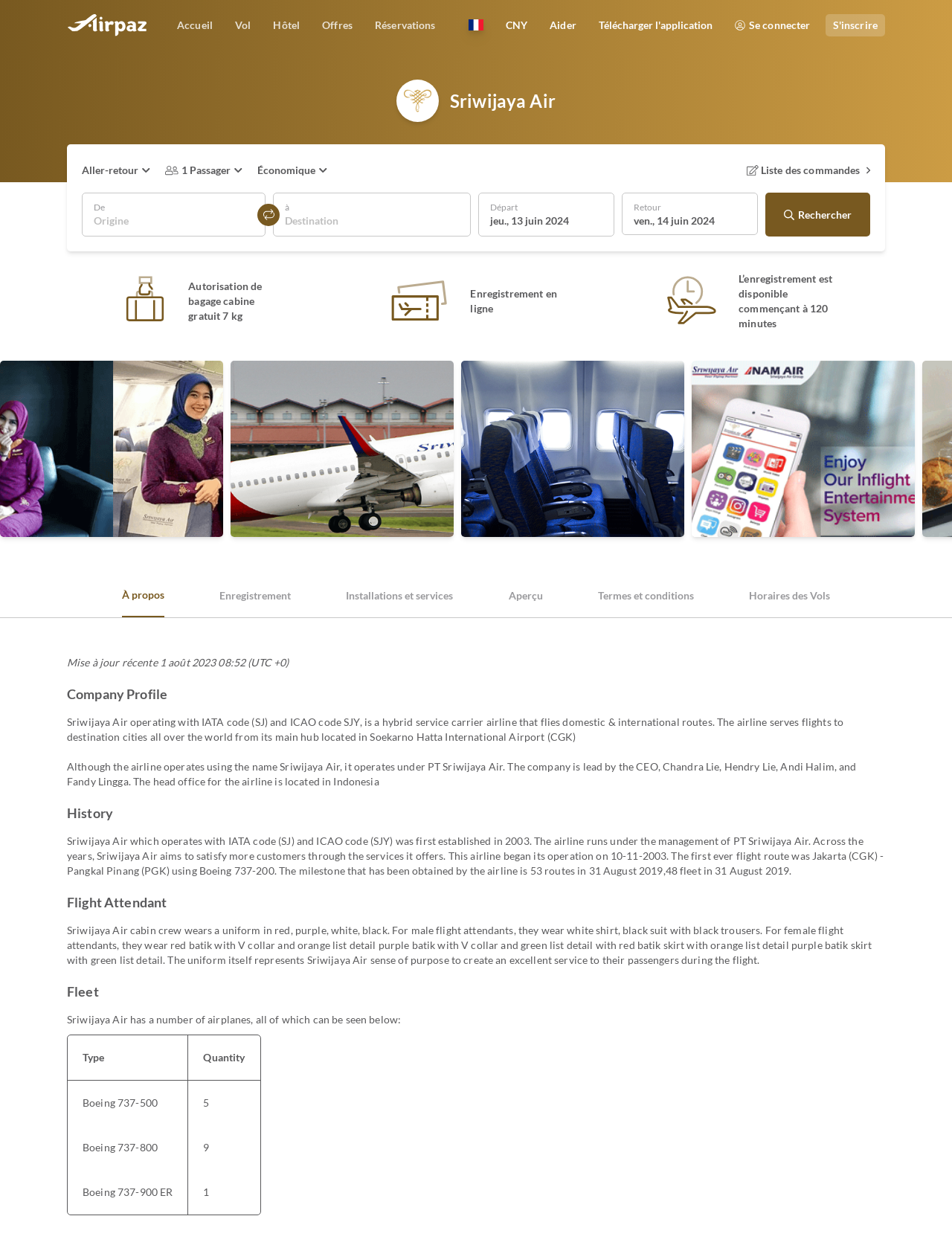Please locate the bounding box coordinates of the region I need to click to follow this instruction: "Select economy class".

[0.266, 0.128, 0.347, 0.145]